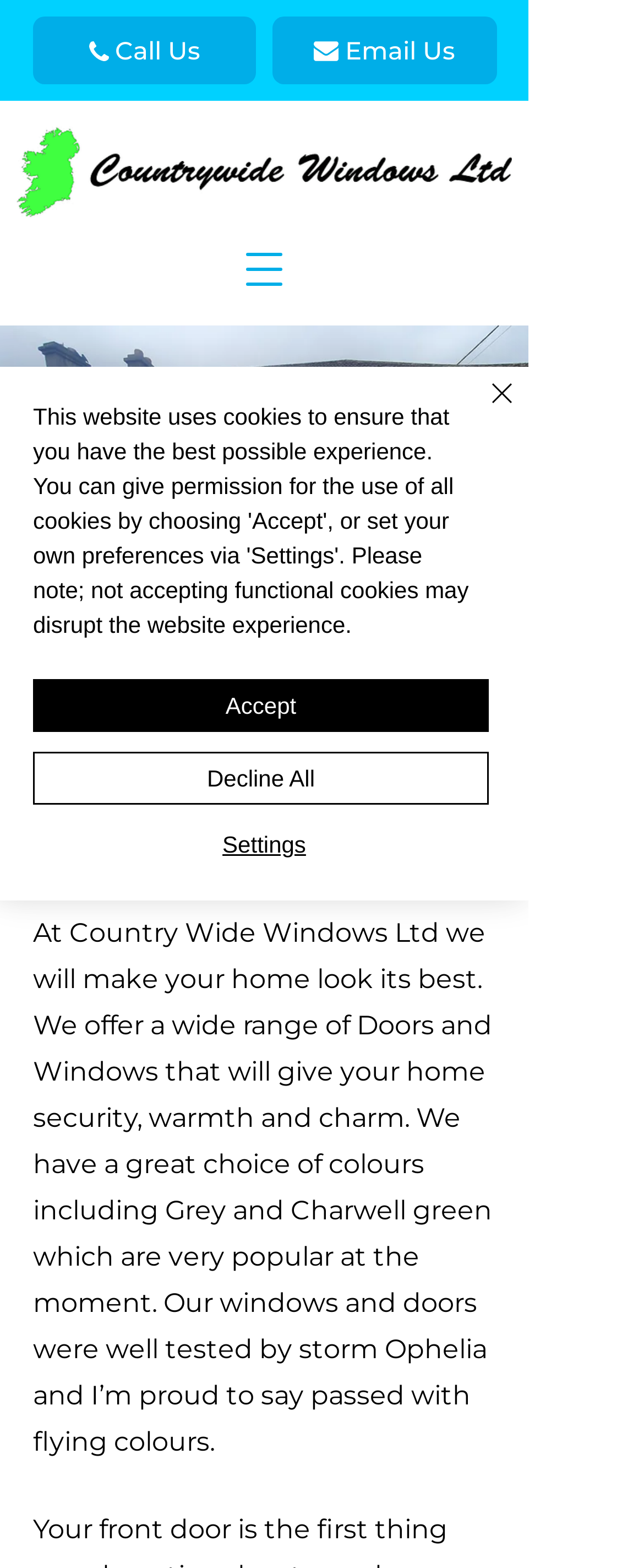Locate the bounding box coordinates of the element I should click to achieve the following instruction: "Read the article about How AI Can Shape the Future of Nigerian PR".

None